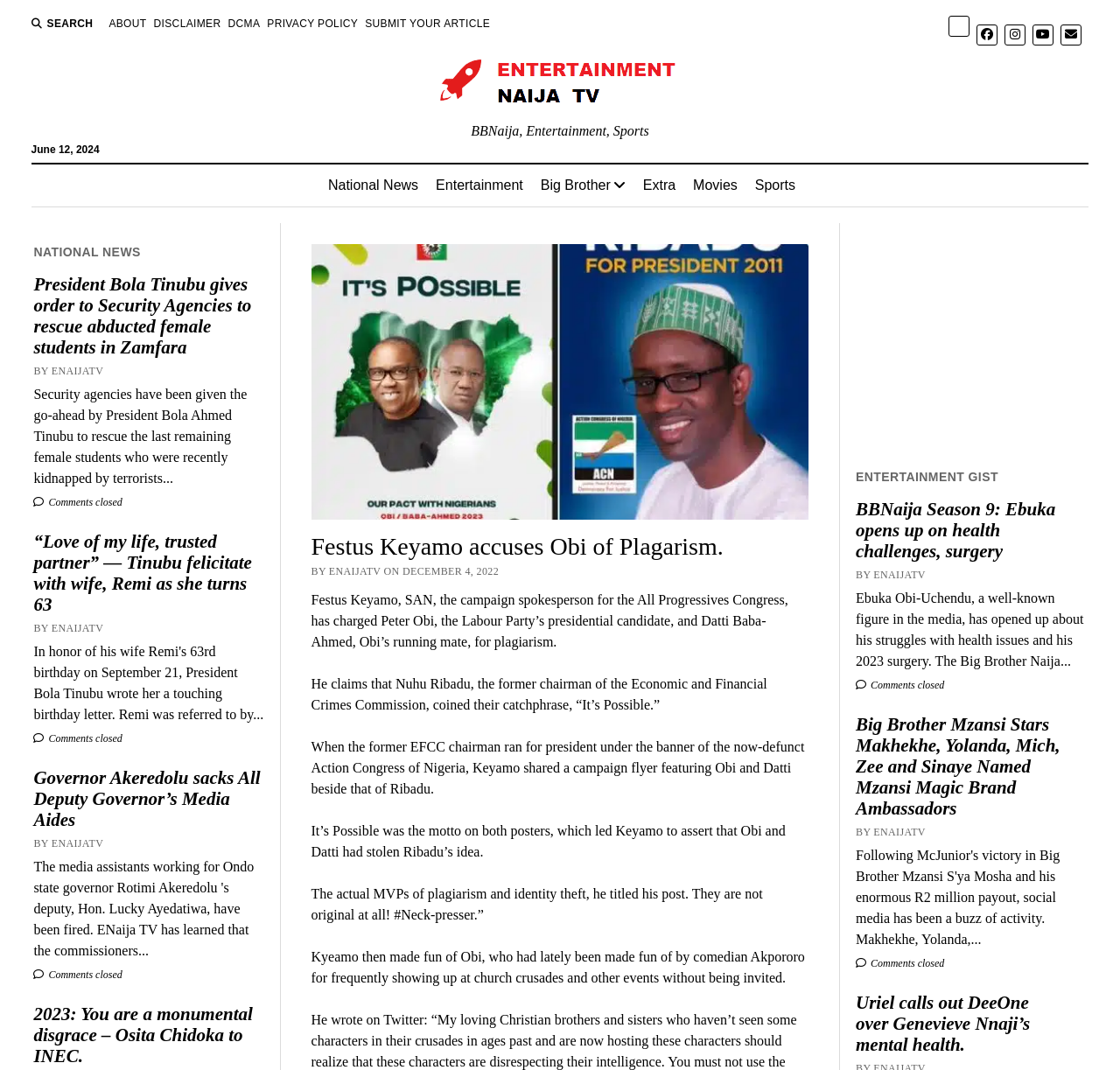Provide a thorough and detailed response to the question by examining the image: 
What is the name of the TV channel?

I found the answer by looking at the top-left corner of the webpage, where the logo and name of the TV channel 'ENaija TV' is displayed.